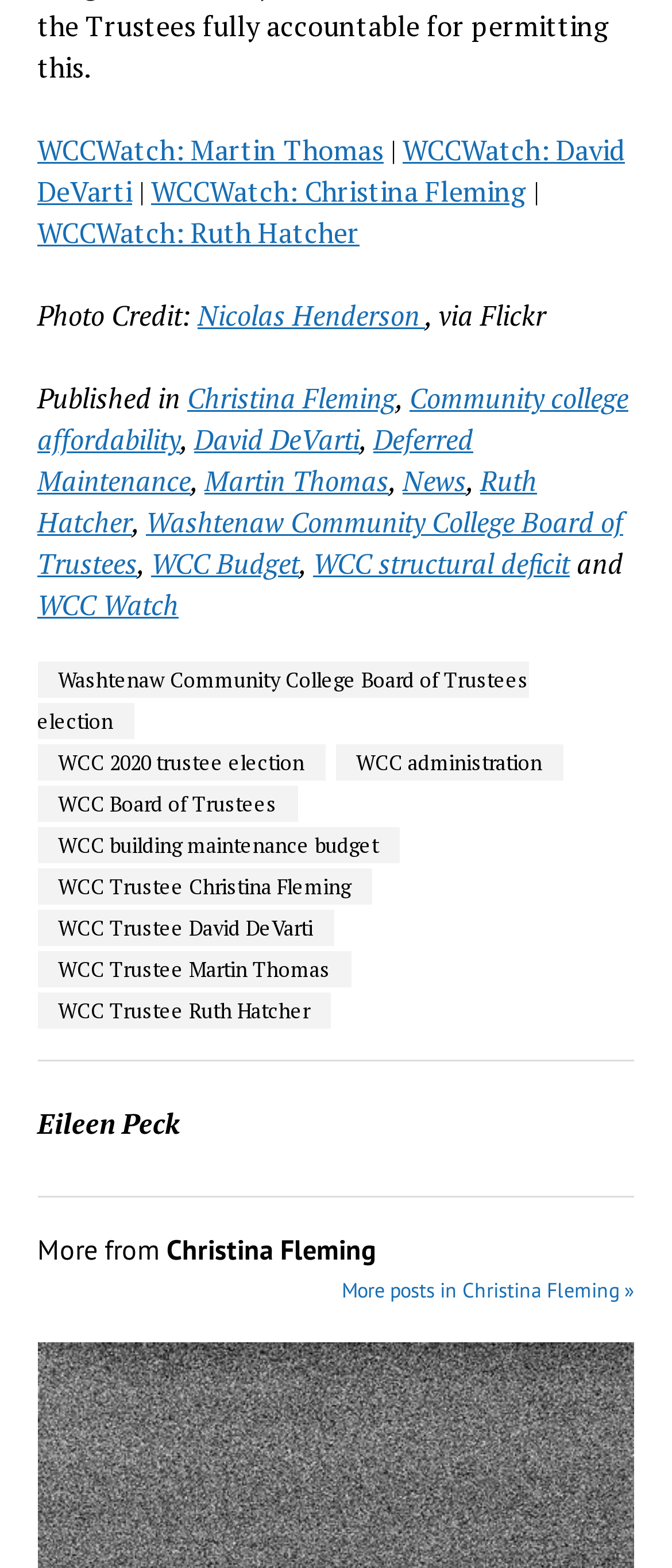Determine the bounding box for the UI element as described: "WCC structural deficit". The coordinates should be represented as four float numbers between 0 and 1, formatted as [left, top, right, bottom].

[0.466, 0.348, 0.848, 0.372]